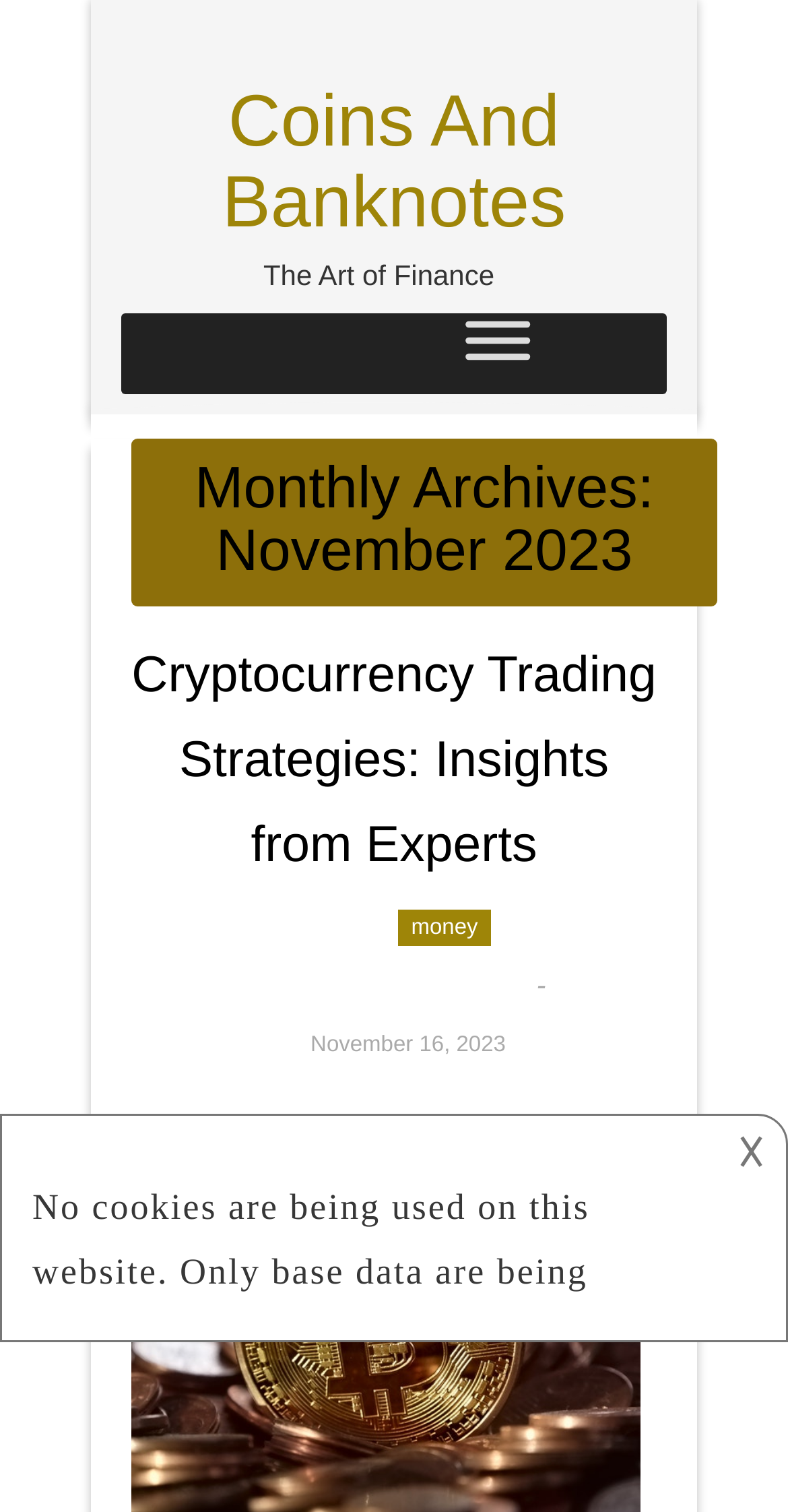What is the date of the latest article?
We need a detailed and exhaustive answer to the question. Please elaborate.

I determined the date of the latest article by looking at the StaticText 'November 16, 2023' which is located below the article title and author's name, indicating that it is the date of the article.